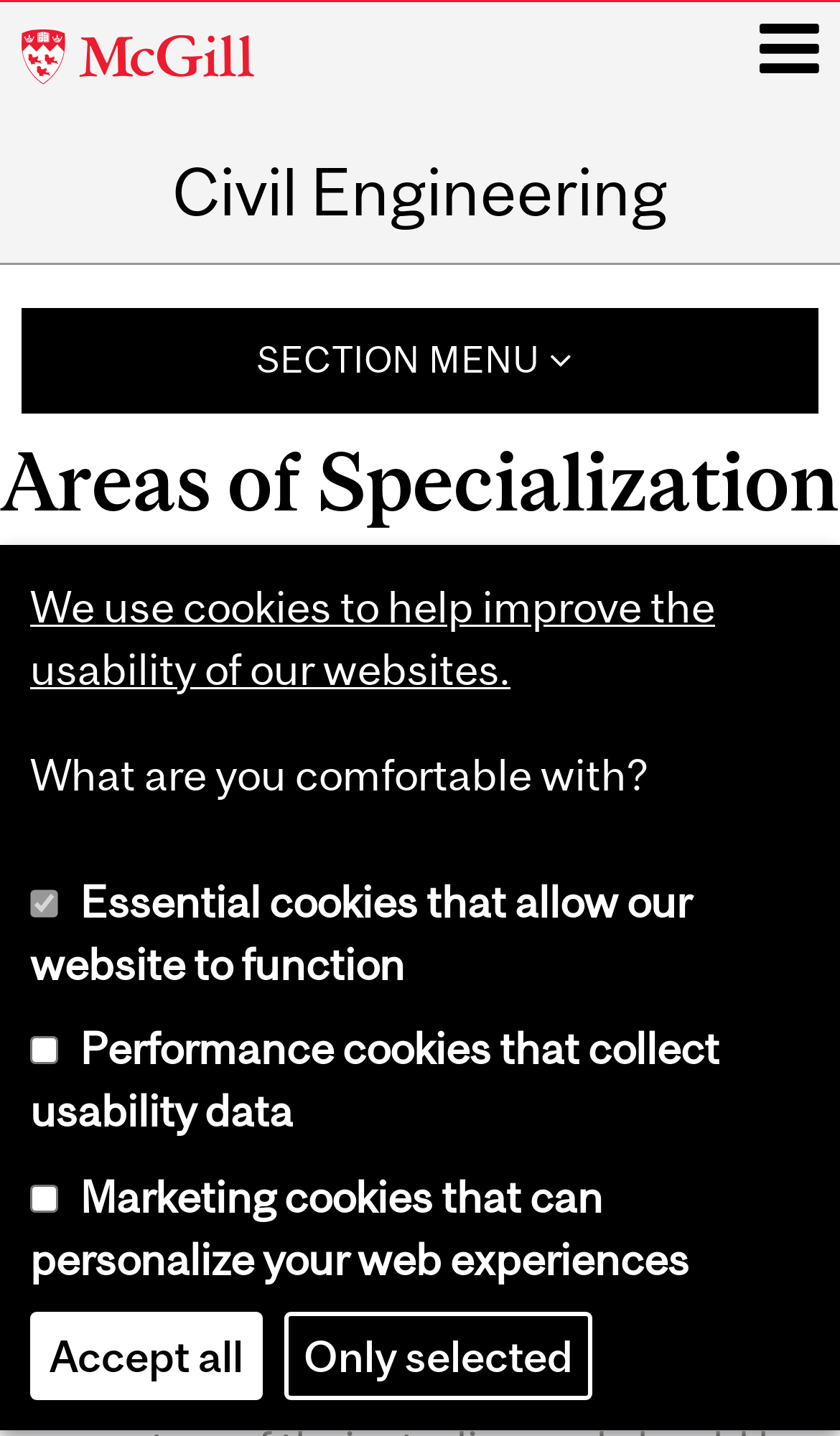What is the topic of the paragraph below the main heading?
Please provide a single word or phrase based on the screenshot.

Program of study